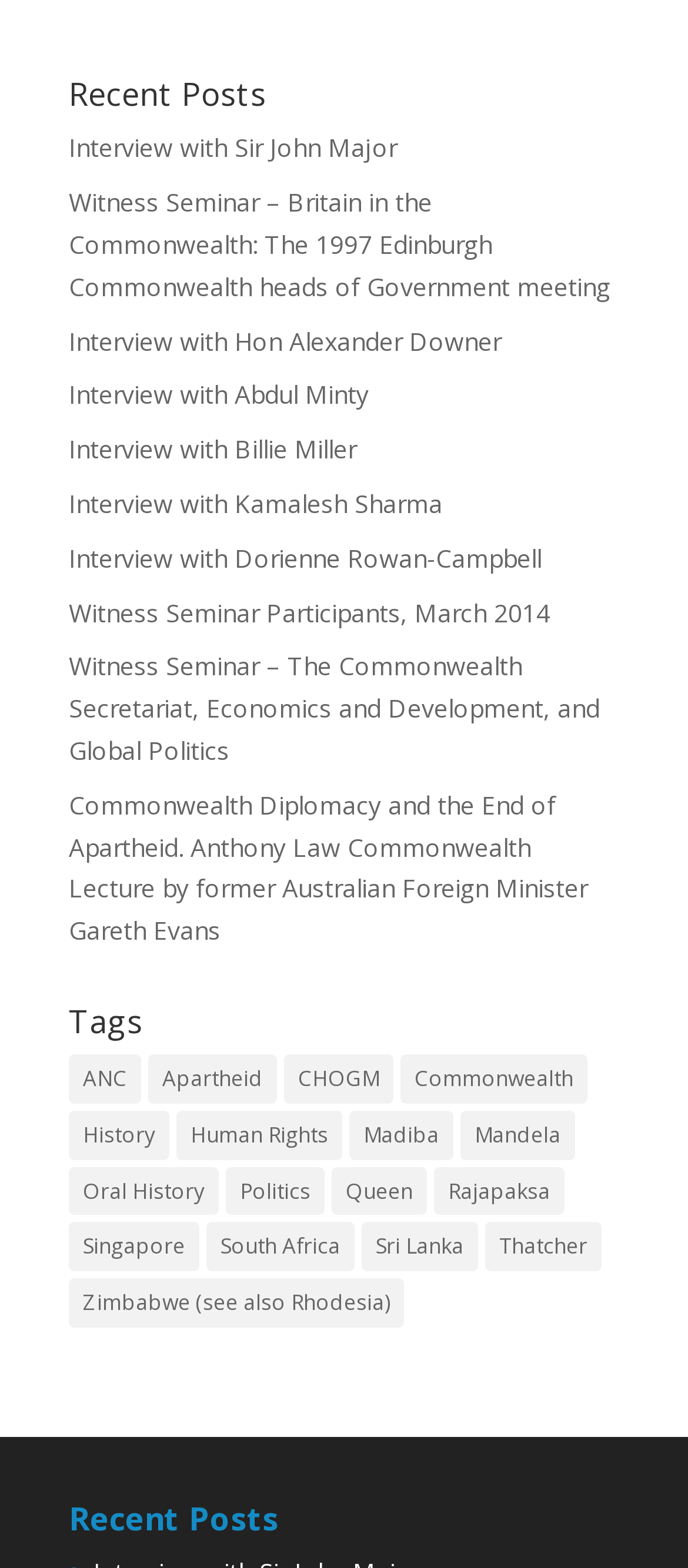Locate the bounding box of the UI element described in the following text: "Intelligence is Social".

None